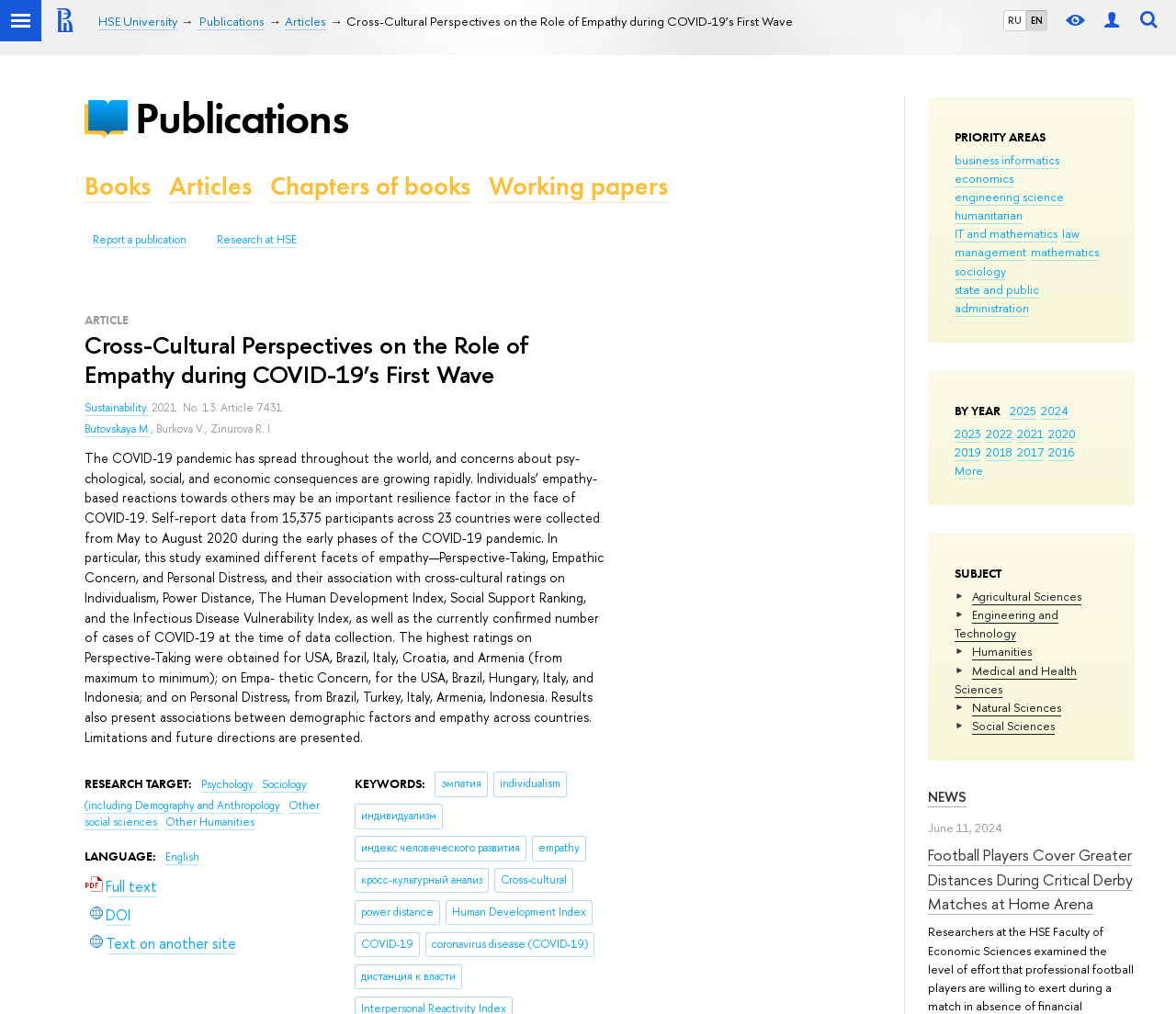Given the element description 2021, predict the bounding box coordinates for the UI element in the webpage screenshot. The format should be (top-left x, top-left y, bottom-right x, bottom-right y), and the values should be between 0 and 1.

[0.865, 0.419, 0.887, 0.436]